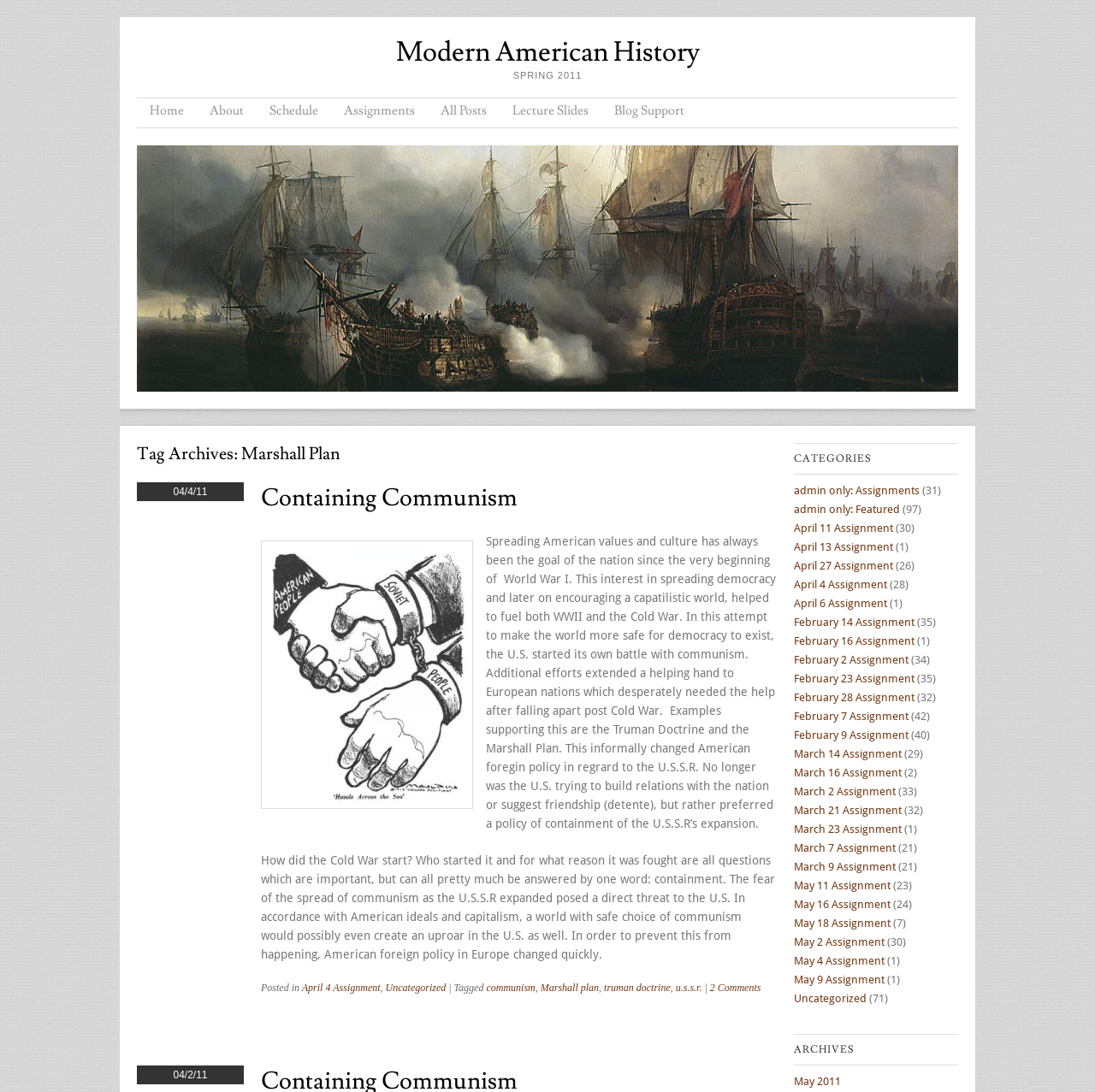Please reply to the following question with a single word or a short phrase:
How many links are there in the categories section?

31